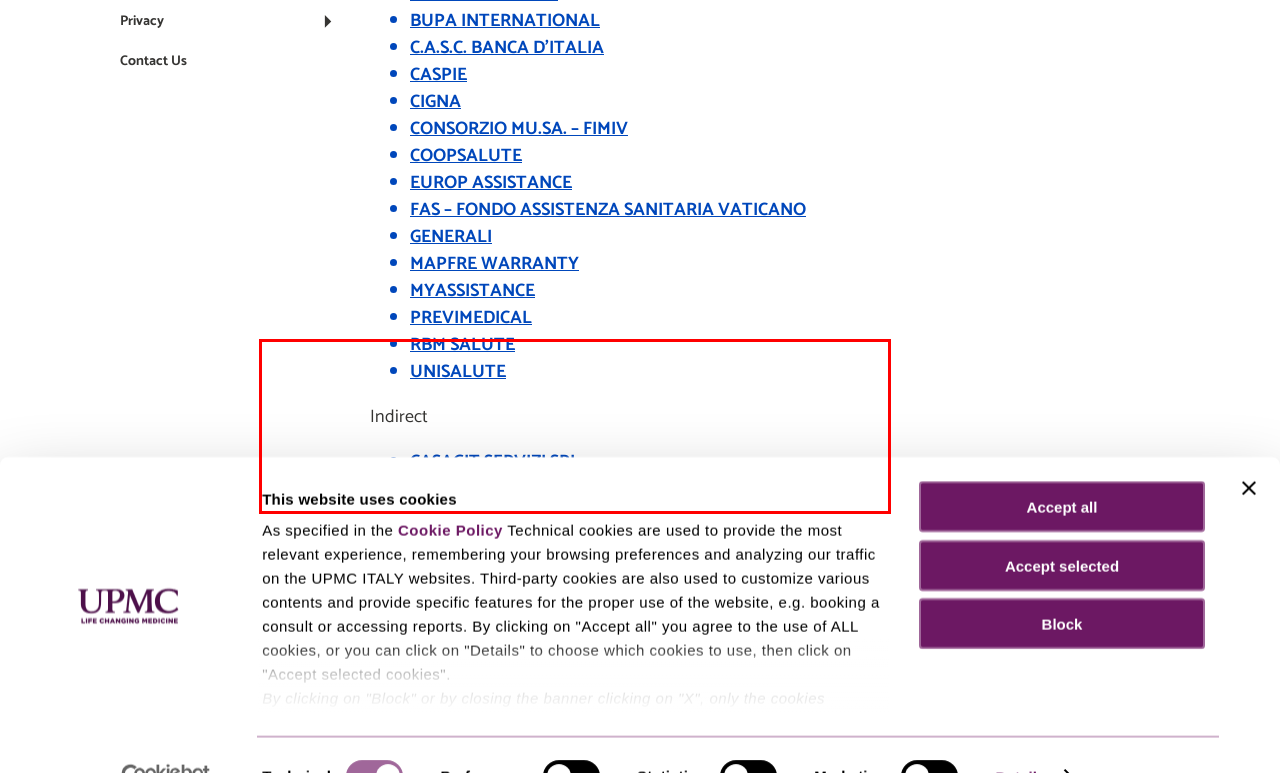Review the webpage screenshot provided, and perform OCR to extract the text from the red bounding box.

As specified in the Cookie Policy Technical cookies are used to provide the most relevant experience, remembering your browsing preferences and analyzing our traffic on the UPMC ITALY websites. Third-party cookies are also used to customize various contents and provide specific features for the proper use of the website, e.g. booking a consult or accessing reports. By clicking on "Accept all" you agree to the use of ALL cookies, or you can click on "Details" to choose which cookies to use, then click on "Accept selected cookies".